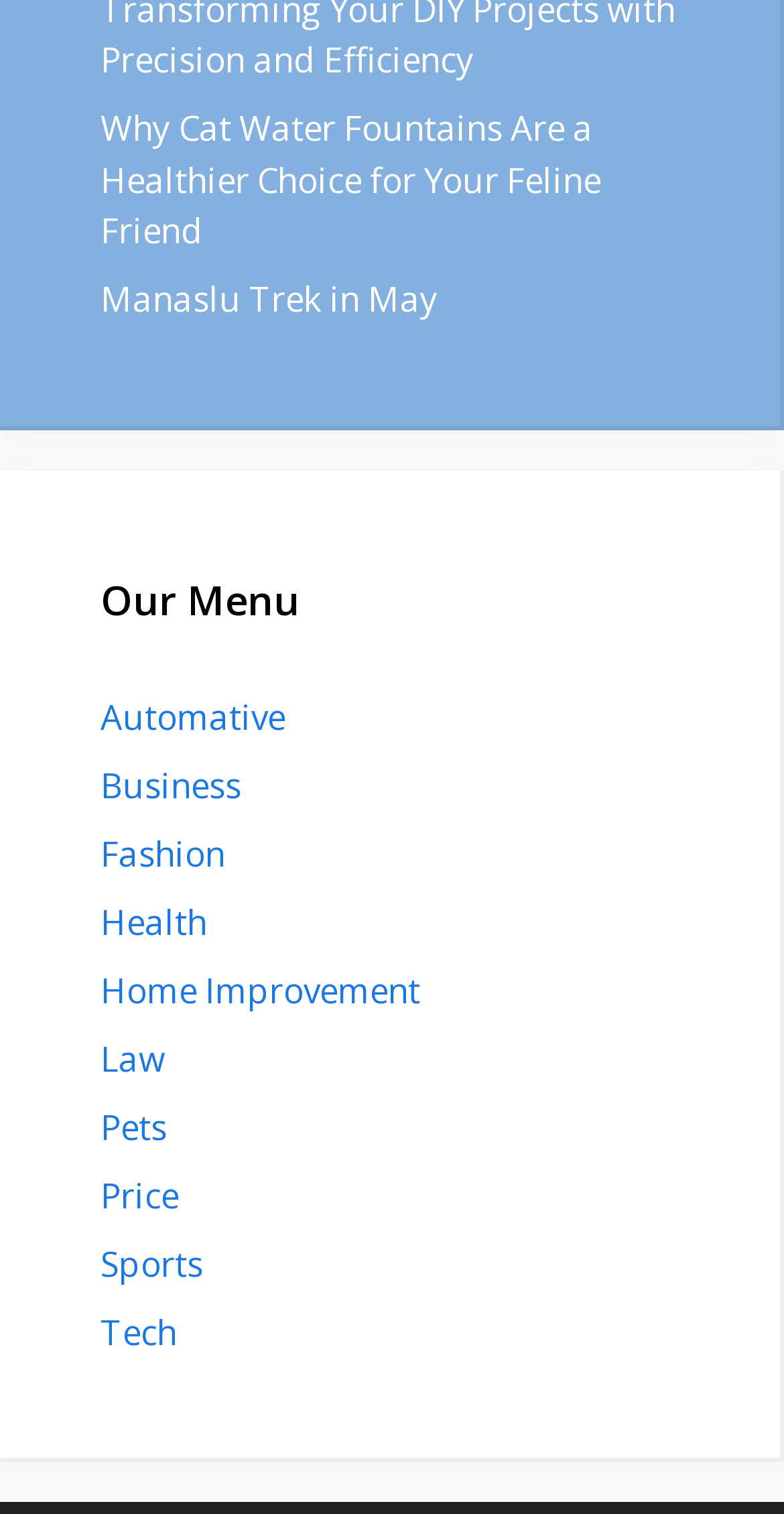Pinpoint the bounding box coordinates for the area that should be clicked to perform the following instruction: "Learn about Health".

[0.128, 0.593, 0.264, 0.624]